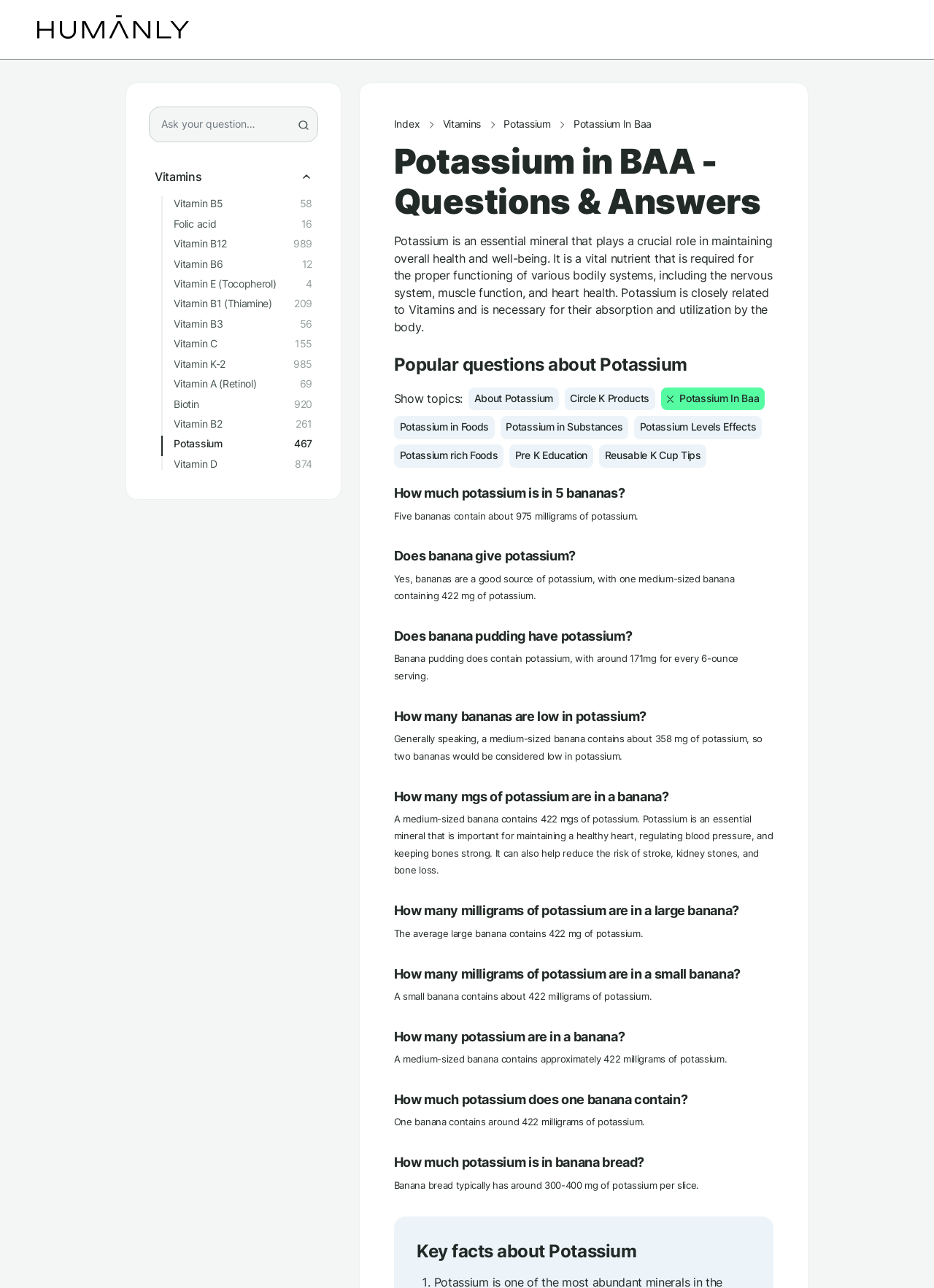Show the bounding box coordinates of the region that should be clicked to follow the instruction: "Learn about Potassium."

[0.501, 0.301, 0.598, 0.319]